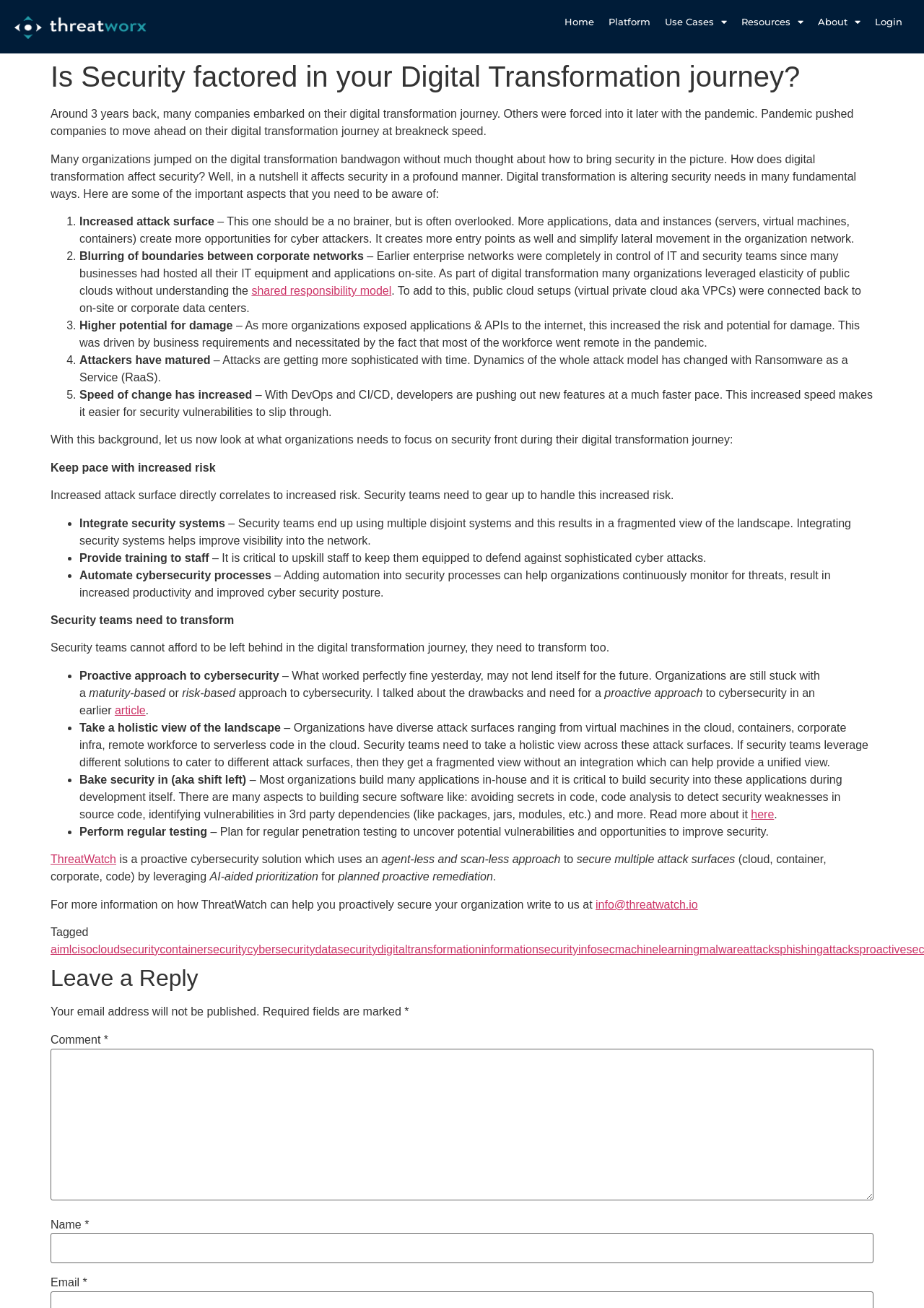Provide the bounding box coordinates in the format (top-left x, top-left y, bottom-right x, bottom-right y). All values are floating point numbers between 0 and 1. Determine the bounding box coordinate of the UI element described as: shared responsibility model

[0.272, 0.218, 0.424, 0.227]